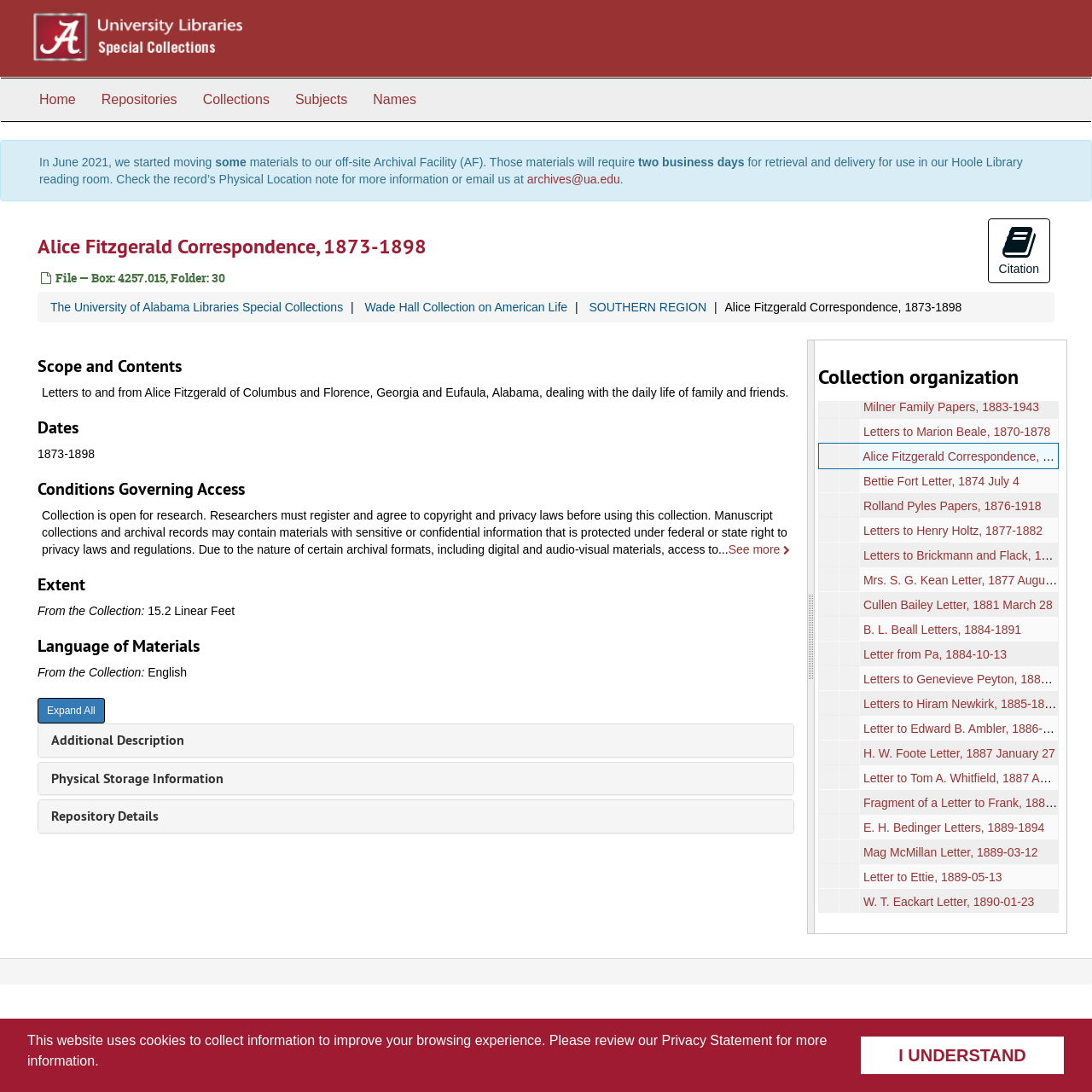Respond to the following query with just one word or a short phrase: 
How many linear feet are in the collection?

15.2 Linear Feet